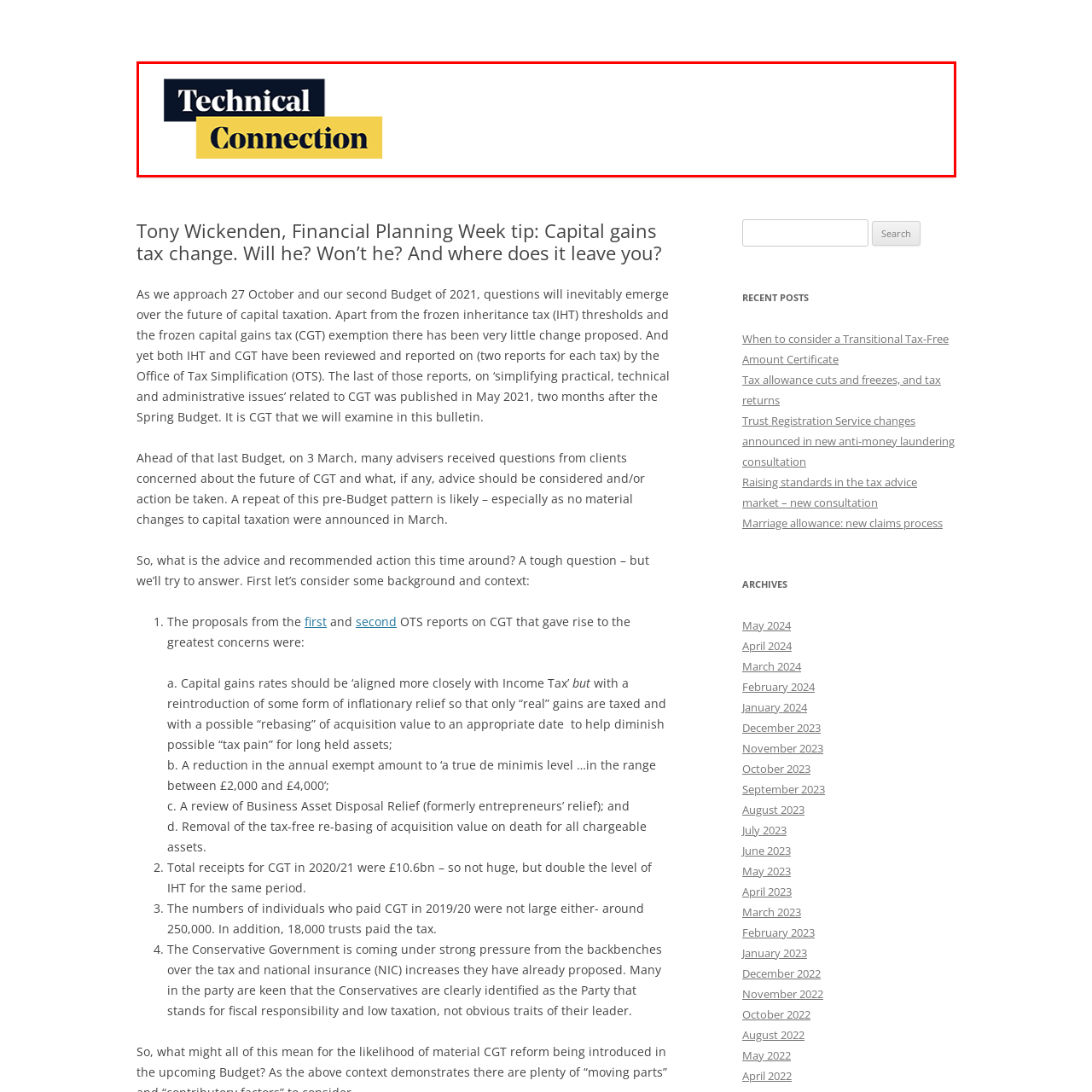Take a close look at the image outlined by the red bounding box and give a detailed response to the subsequent question, with information derived from the image: What is the color of the word 'Connection'?

The logo of 'Technical Connection' features a vibrant combination of colors, with the word 'Connection' standing out in an eye-catching yellow, which suggests a dynamic and engaging approach to sharing information.